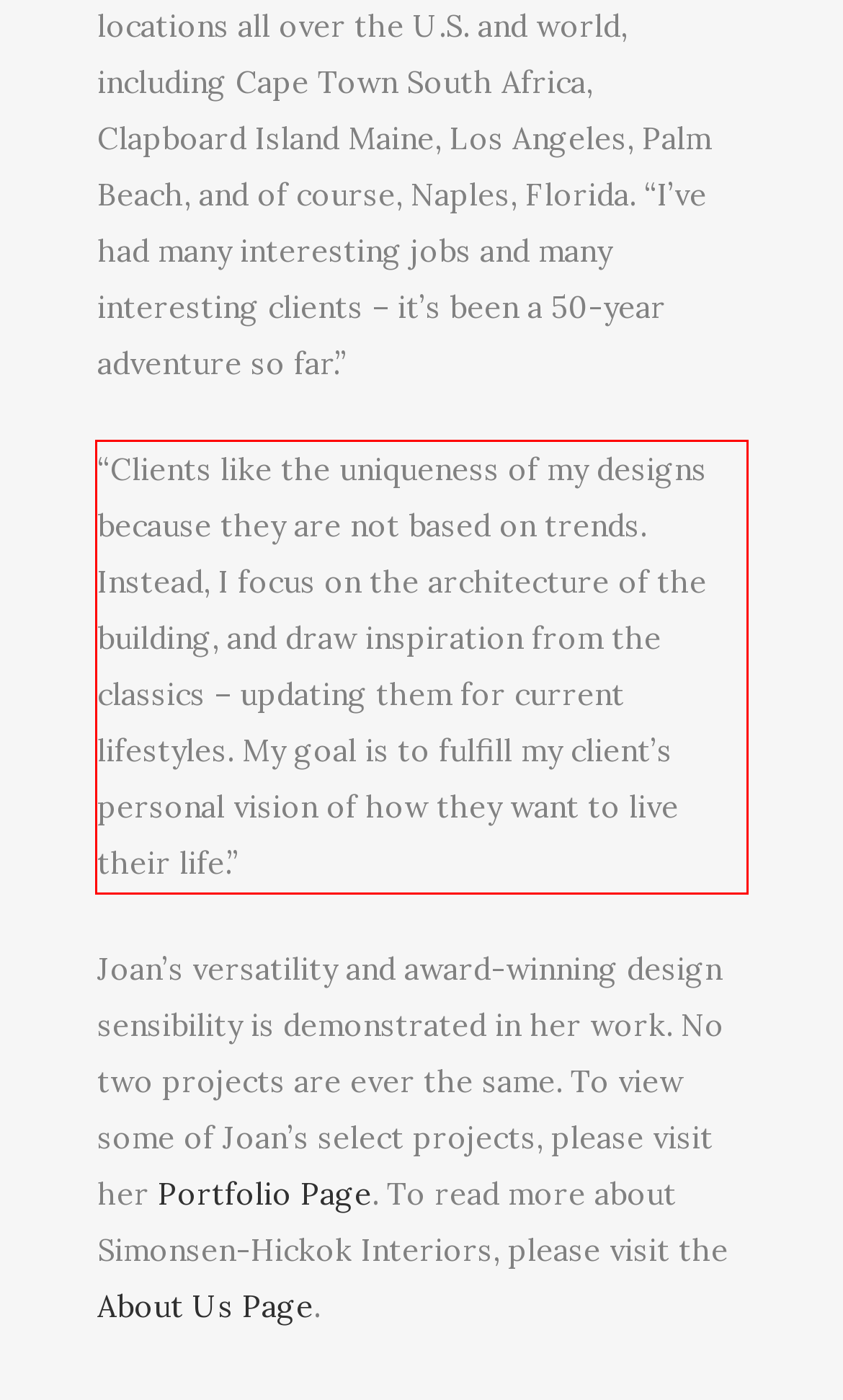From the given screenshot of a webpage, identify the red bounding box and extract the text content within it.

“Clients like the uniqueness of my designs because they are not based on trends. Instead, I focus on the architecture of the building, and draw inspiration from the classics – updating them for current lifestyles. My goal is to fulfill my client’s personal vision of how they want to live their life.”